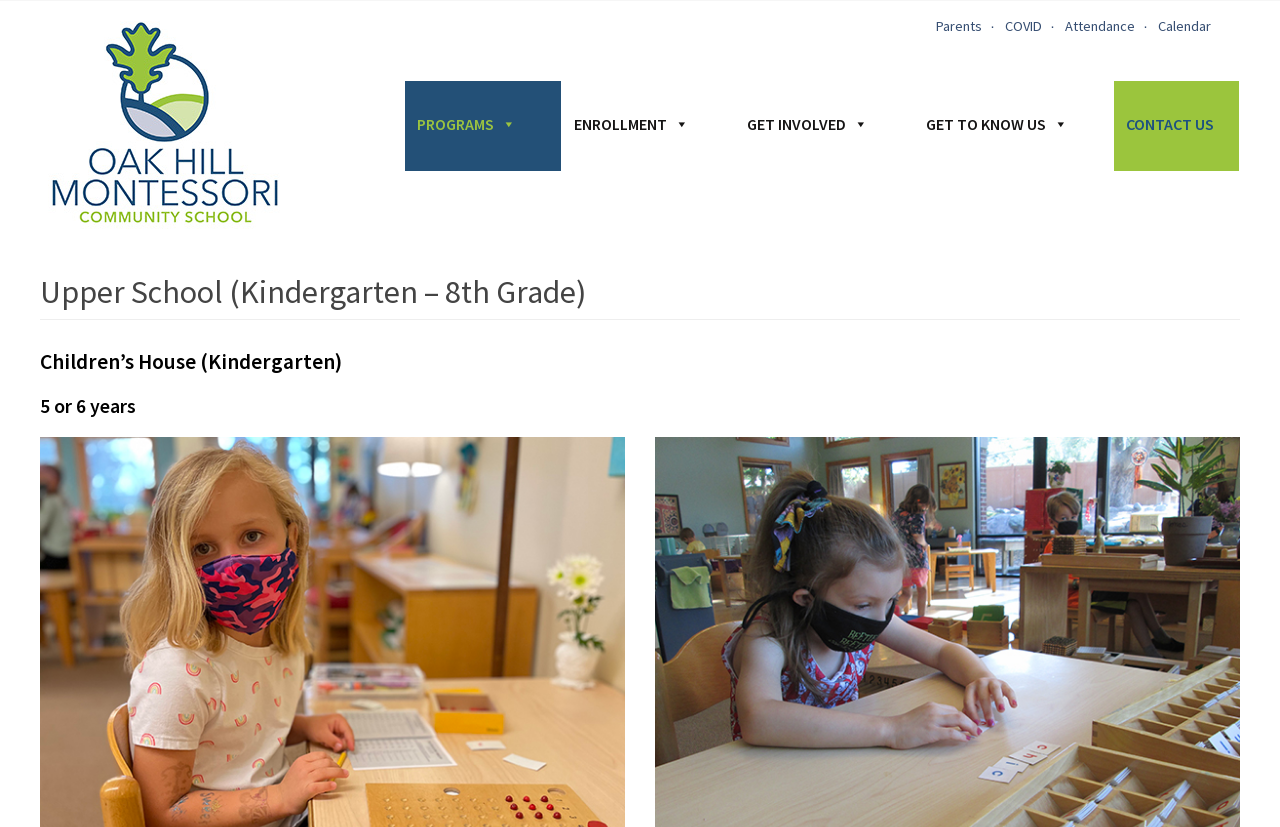What is the age range of the Children’s House program?
Could you please answer the question thoroughly and with as much detail as possible?

The age range of the Children’s House program can be found in the heading that says 'Children’s House (Kindergarten) 5 or 6 years'.